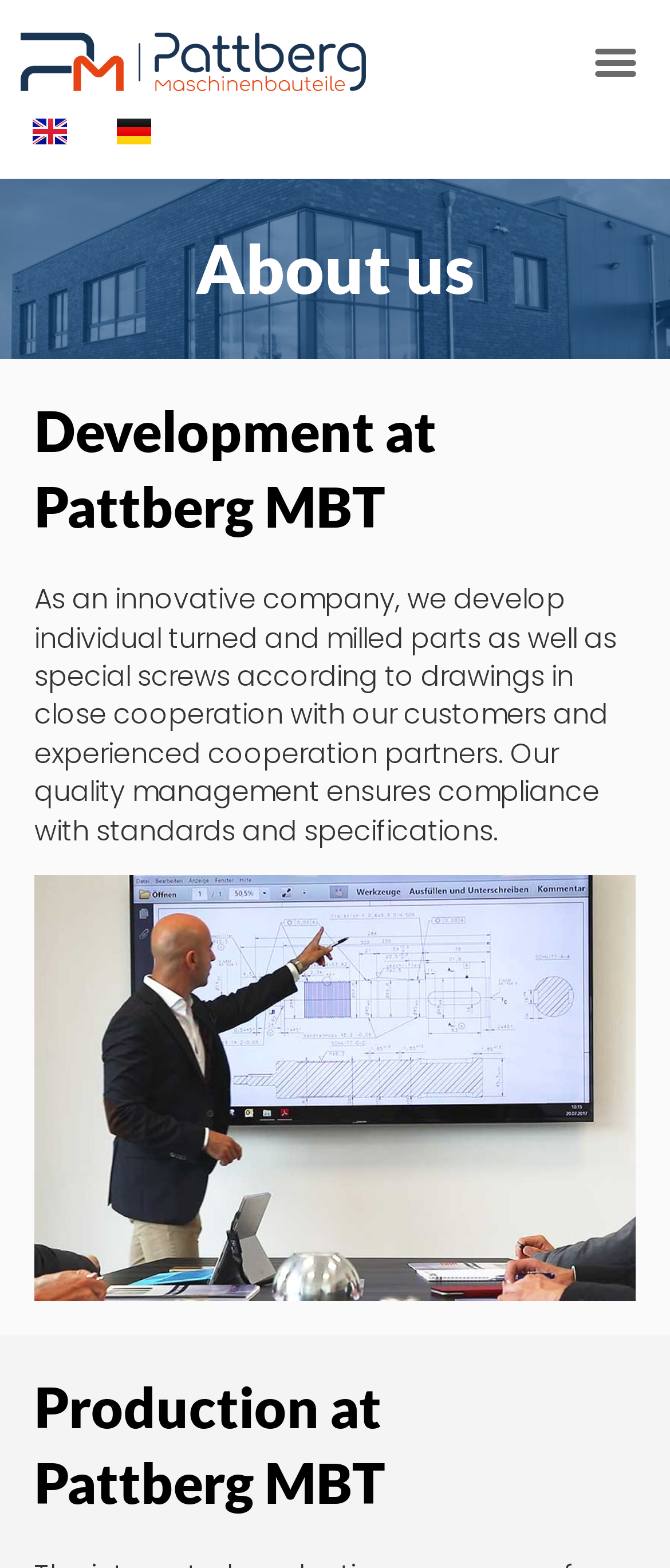How many languages are available on the website?
Based on the visual, give a brief answer using one word or a short phrase.

2